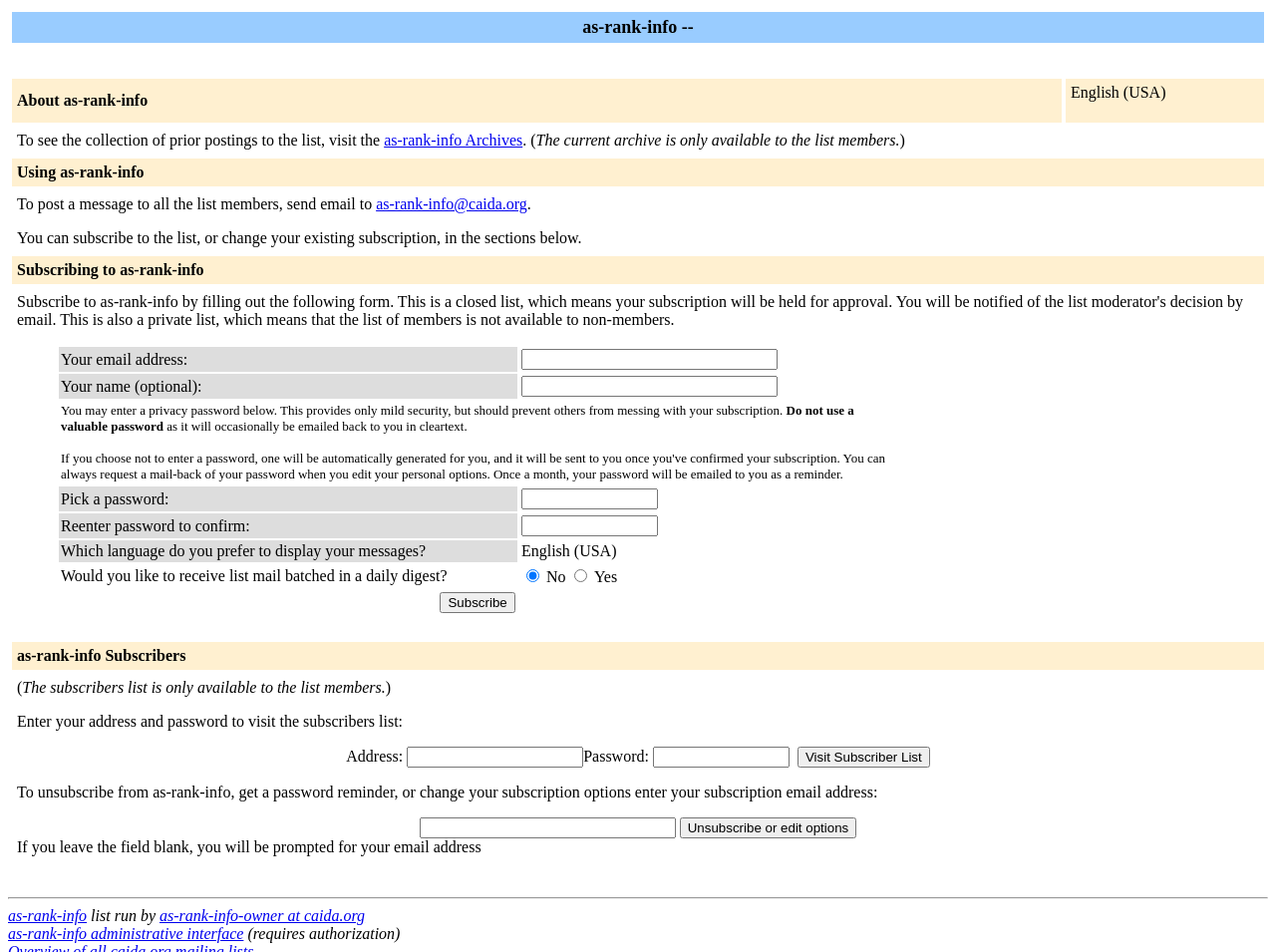Respond to the following query with just one word or a short phrase: 
What is the language preference for displaying messages?

English (USA)